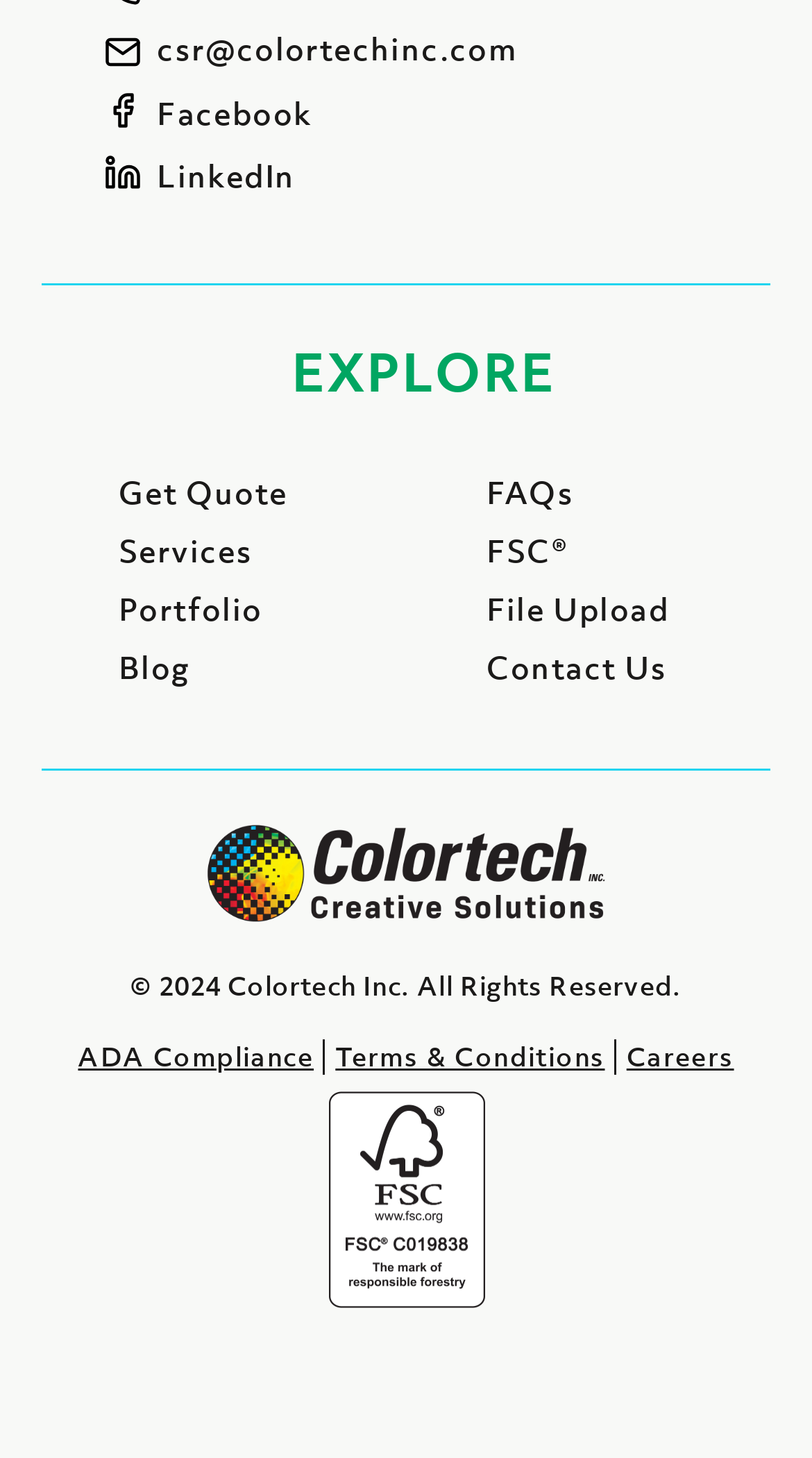Provide a short answer to the following question with just one word or phrase: How many main navigation links are there?

5